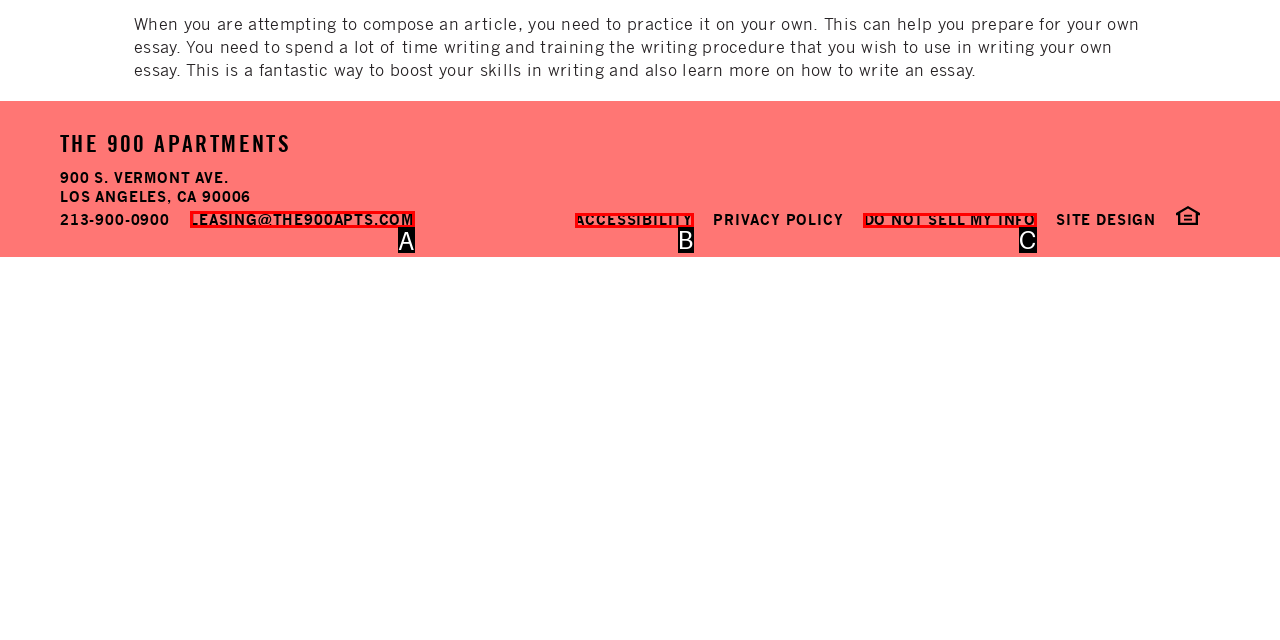Find the HTML element that matches the description provided: Do not sell my info
Answer using the corresponding option letter.

C